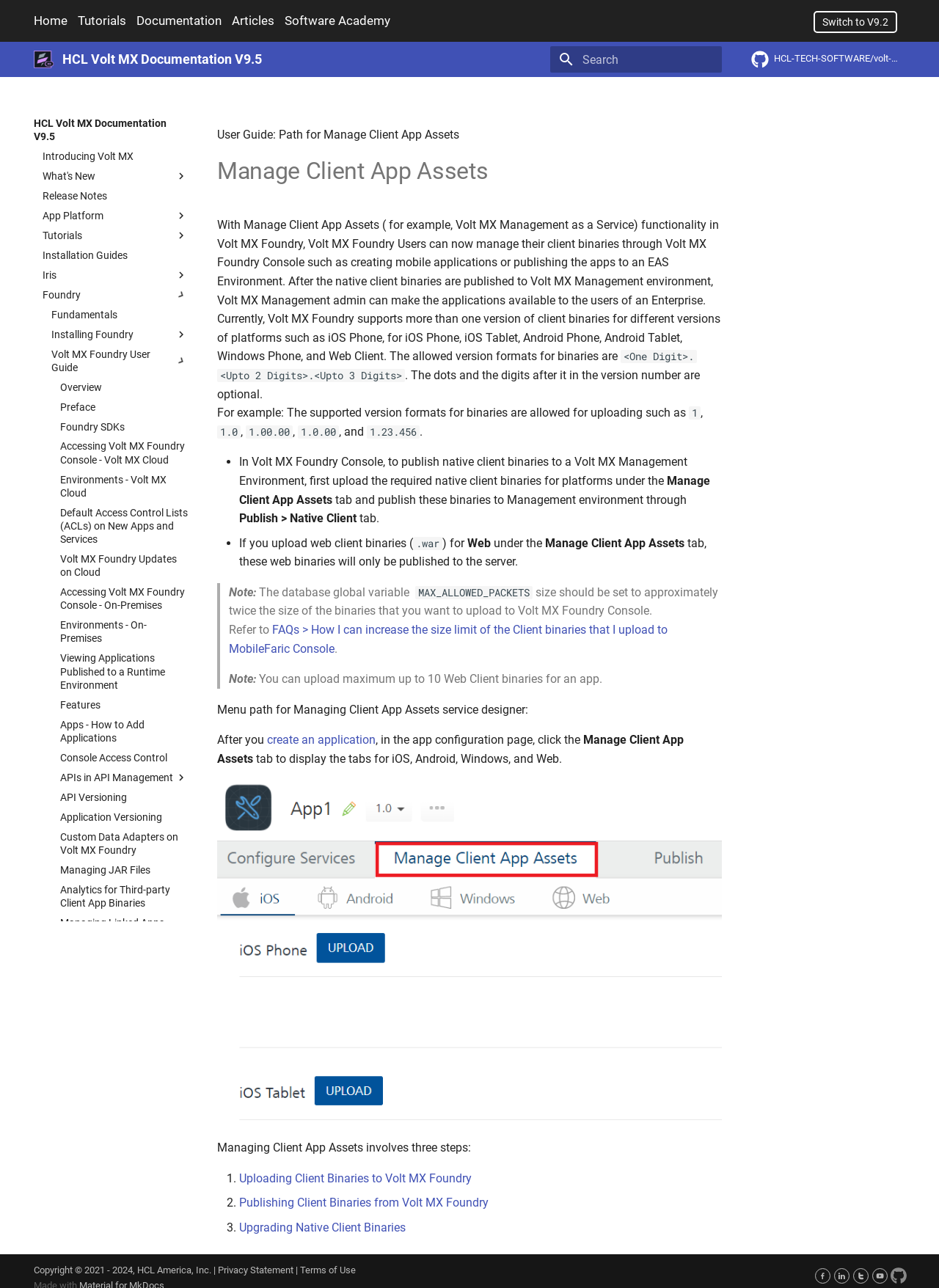Determine the bounding box coordinates of the area to click in order to meet this instruction: "Click on the 'Home' link".

[0.036, 0.009, 0.072, 0.031]